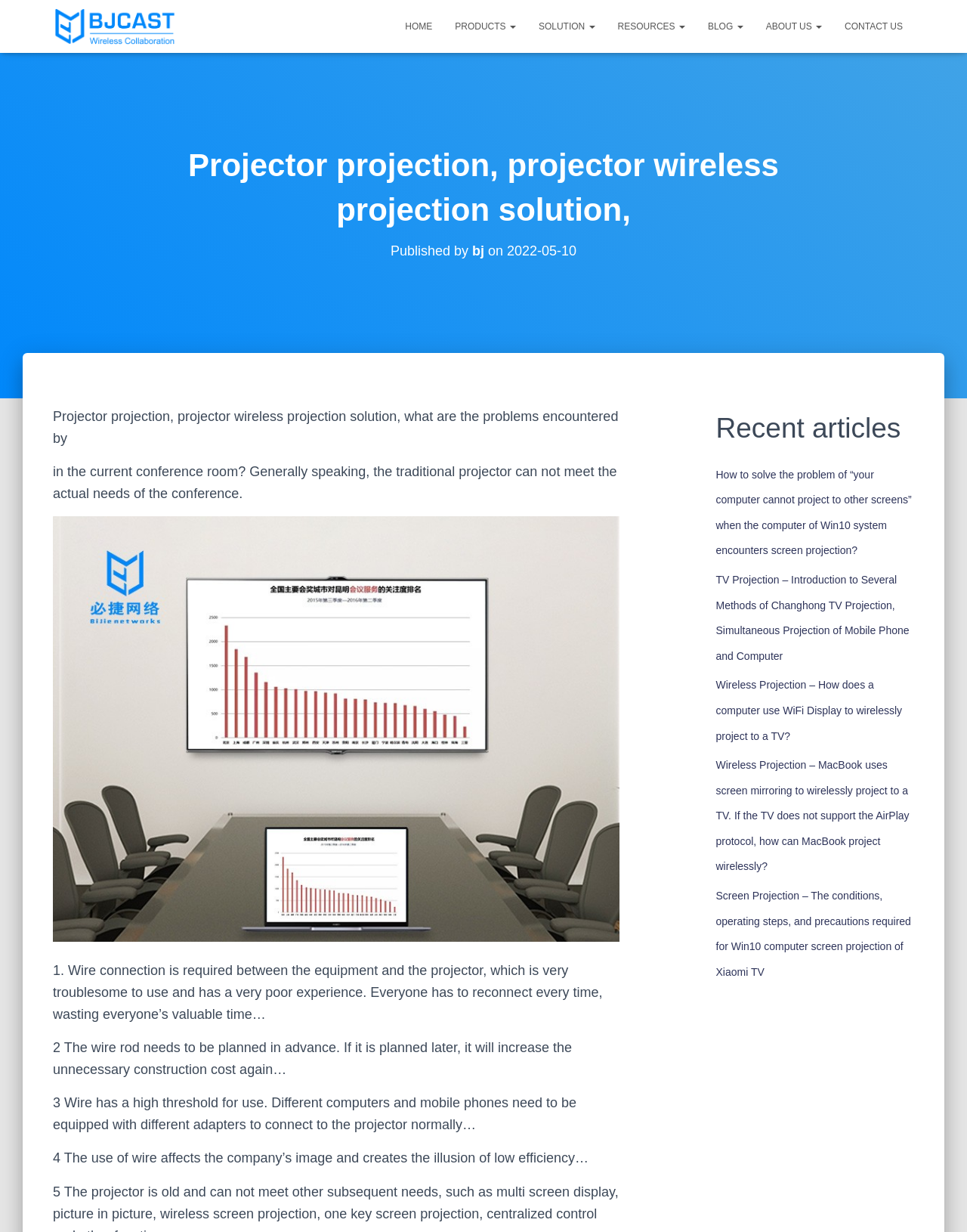From the given element description: "HOME", find the bounding box for the UI element. Provide the coordinates as four float numbers between 0 and 1, in the order [left, top, right, bottom].

[0.407, 0.006, 0.459, 0.037]